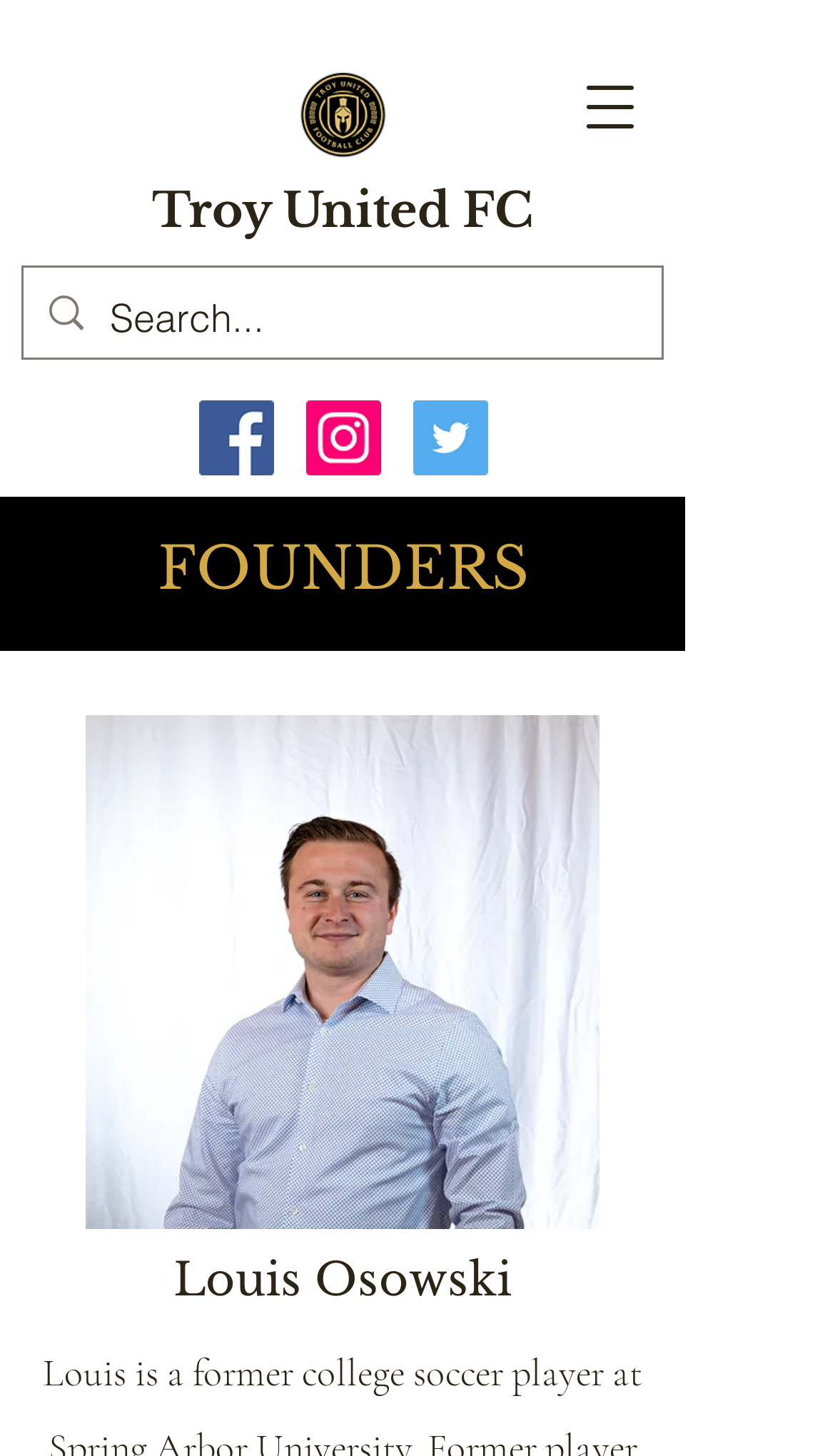Use a single word or phrase to answer the question:
What is the role of Louis Osowski?

Founder